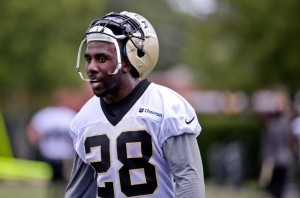Provide a comprehensive description of the image.

The image features C.J. Spiller, a running back for the New Orleans Saints, during a practice session. Clad in a black and gold jersey with the number 28, he appears focused and engaged, wearing a helmet that signifies his role on the team. As the season approaches, Spiller is tentatively expected to be ready for week 1 against Arizona, following a path toward full health after his recovery. His readiness is closely monitored by fans and fantasy football owners alike, as he plays a crucial role in the Saints' offensive strategy. The background suggests a training facility environment, embodying the determination and preparation necessary for the upcoming football season.